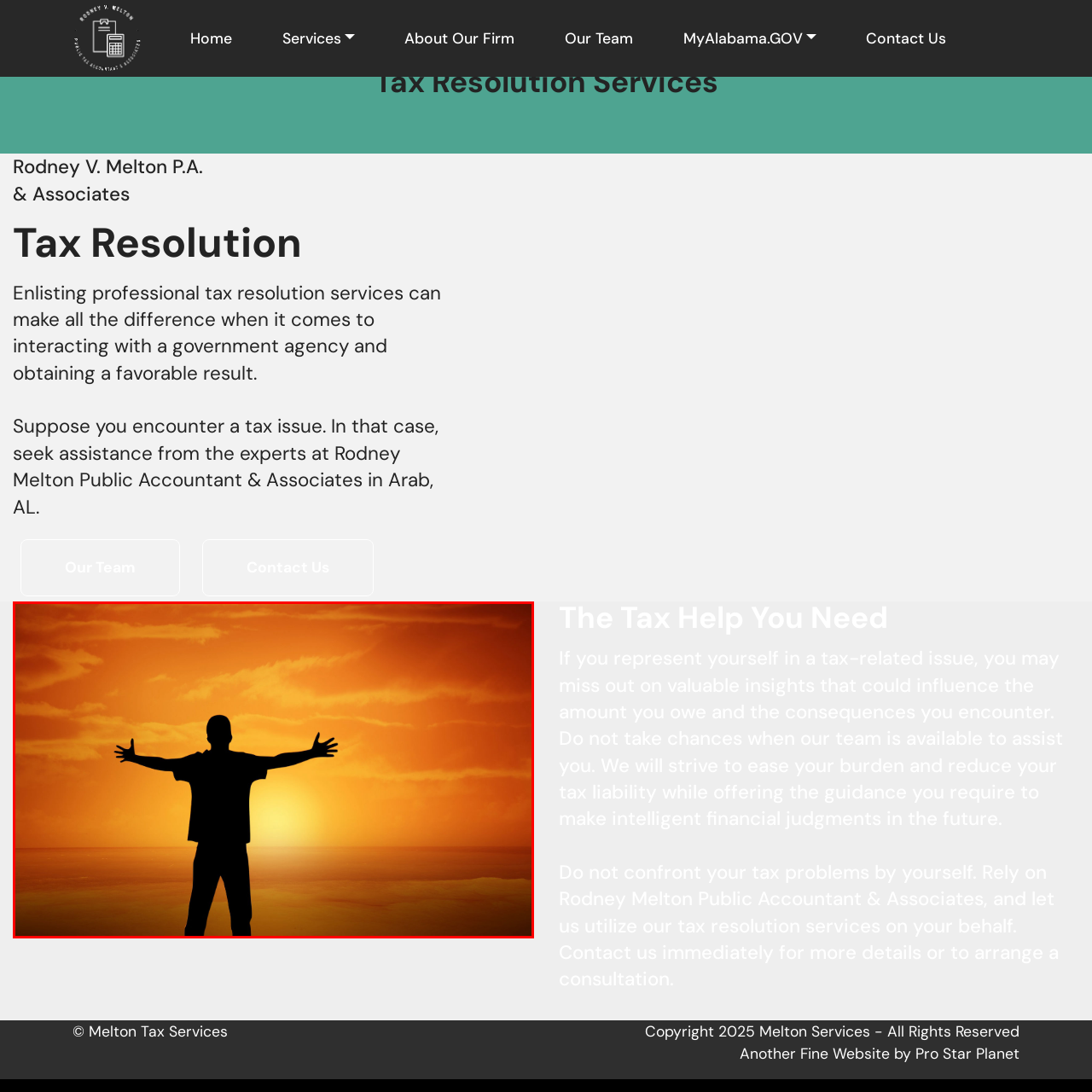Thoroughly describe the contents of the picture within the red frame.

The image depicts a person standing on the shore with their arms outstretched, silhouetted against a breathtaking sunset. The vibrant hues of orange and gold fill the sky, reflecting on the calm waters, creating a serene and uplifting atmosphere. This visual symbolizes freedom, hope, and a sense of relief, perfectly capturing the essence of reaching out for help during challenging times, much like the services offered by Rodney V. Melton P.A. & Associates. The imagery enhances the message that professional support can provide reassurance and resolution in difficult situations.